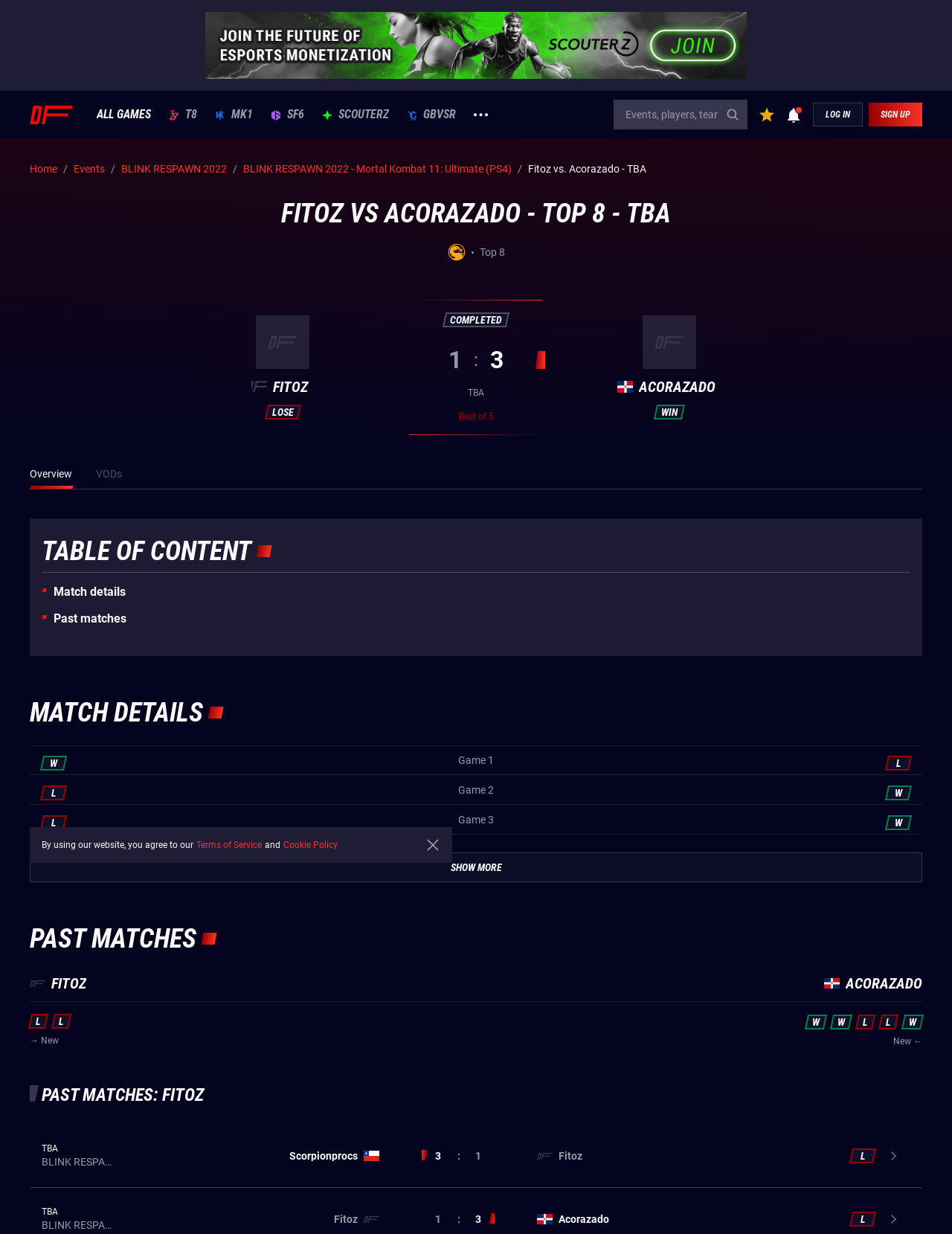What is the game being played in this match?
Give a one-word or short-phrase answer derived from the screenshot.

Mortal Kombat 11: Ultimate (PS4)